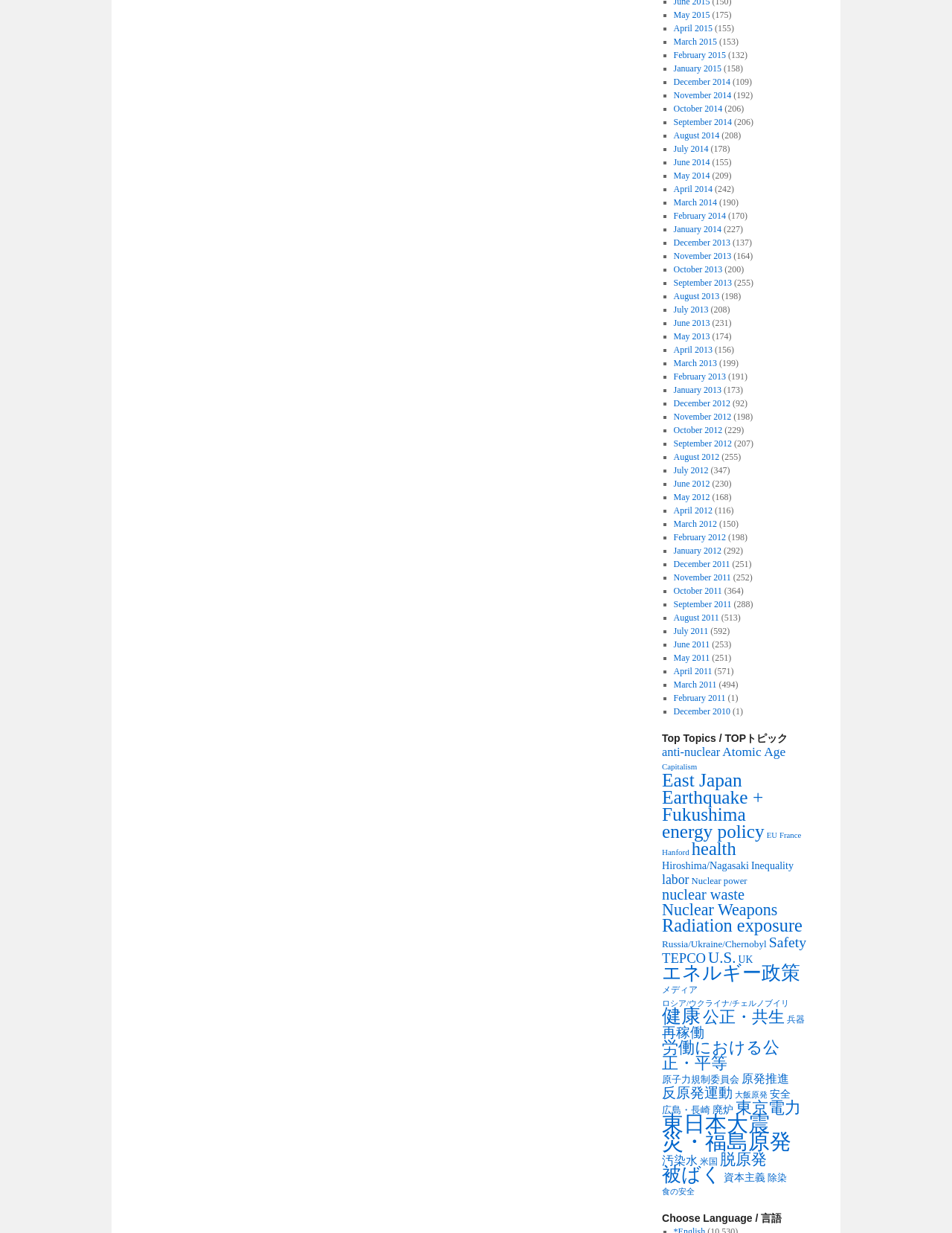Give a one-word or short phrase answer to the question: 
What is the month with the lowest number in parentheses?

109